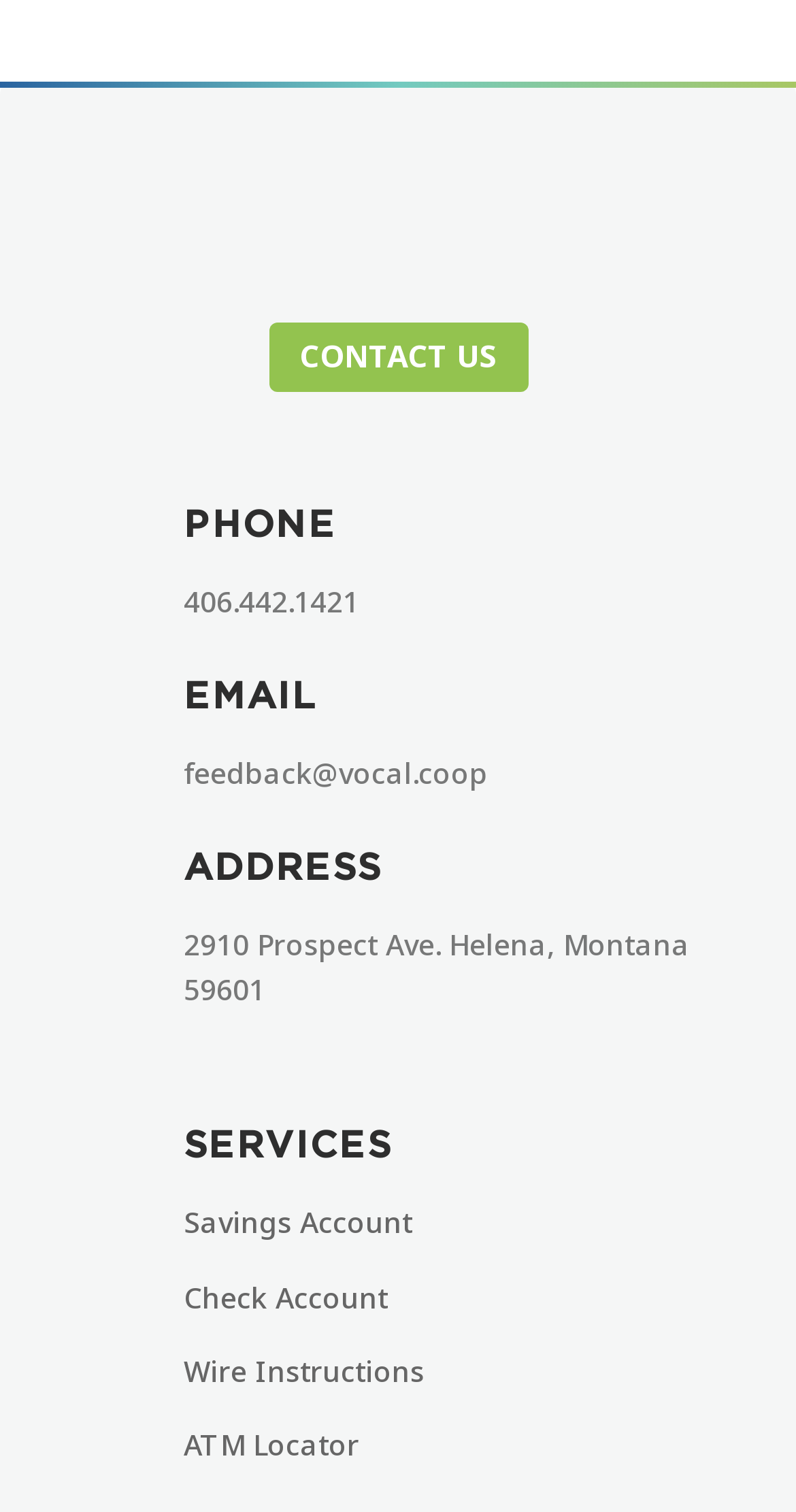Respond to the following question with a brief word or phrase:
What is the first service listed?

Savings Account